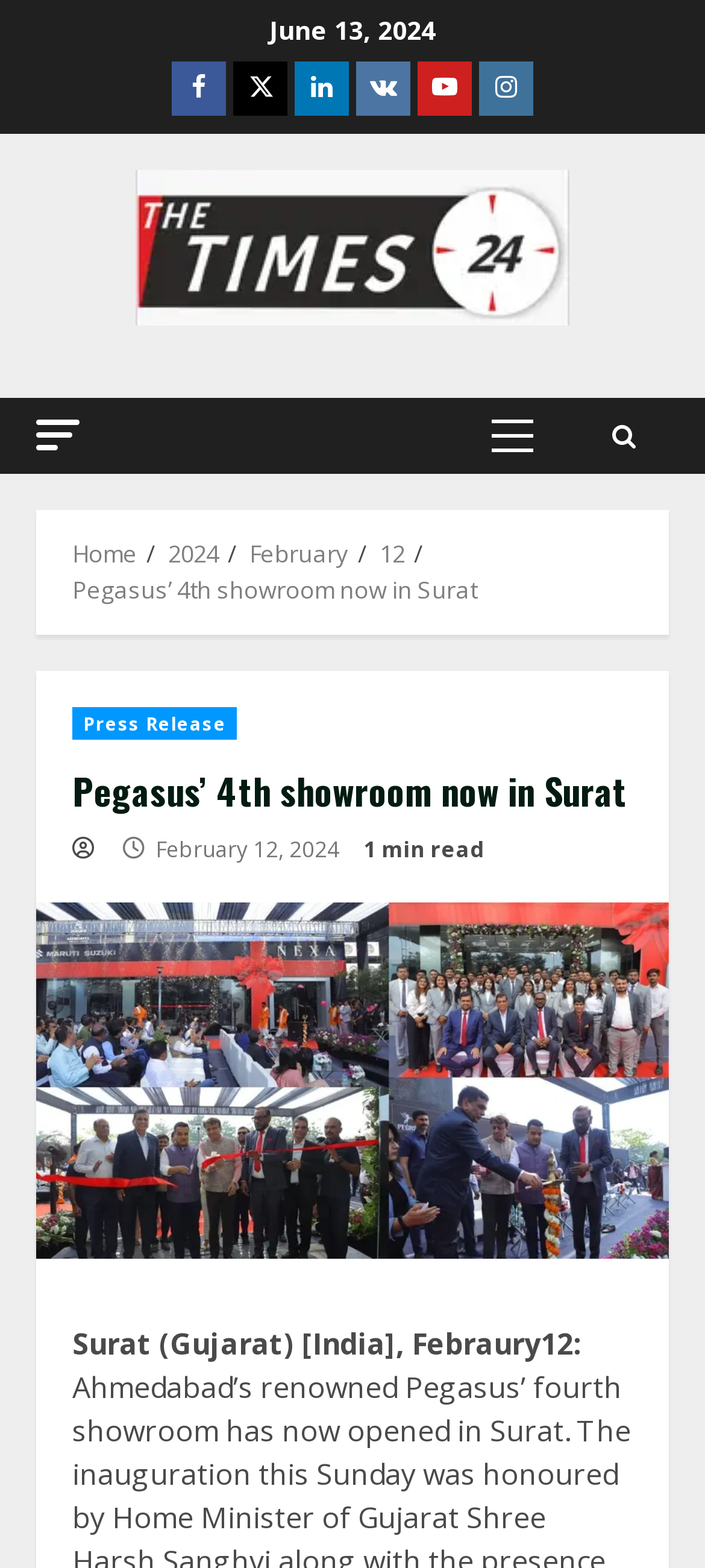Carefully examine the image and provide an in-depth answer to the question: What is the location of the showroom?

I found the location of the showroom by looking at the static text section, which mentions 'Surat (Gujarat) [India]'.